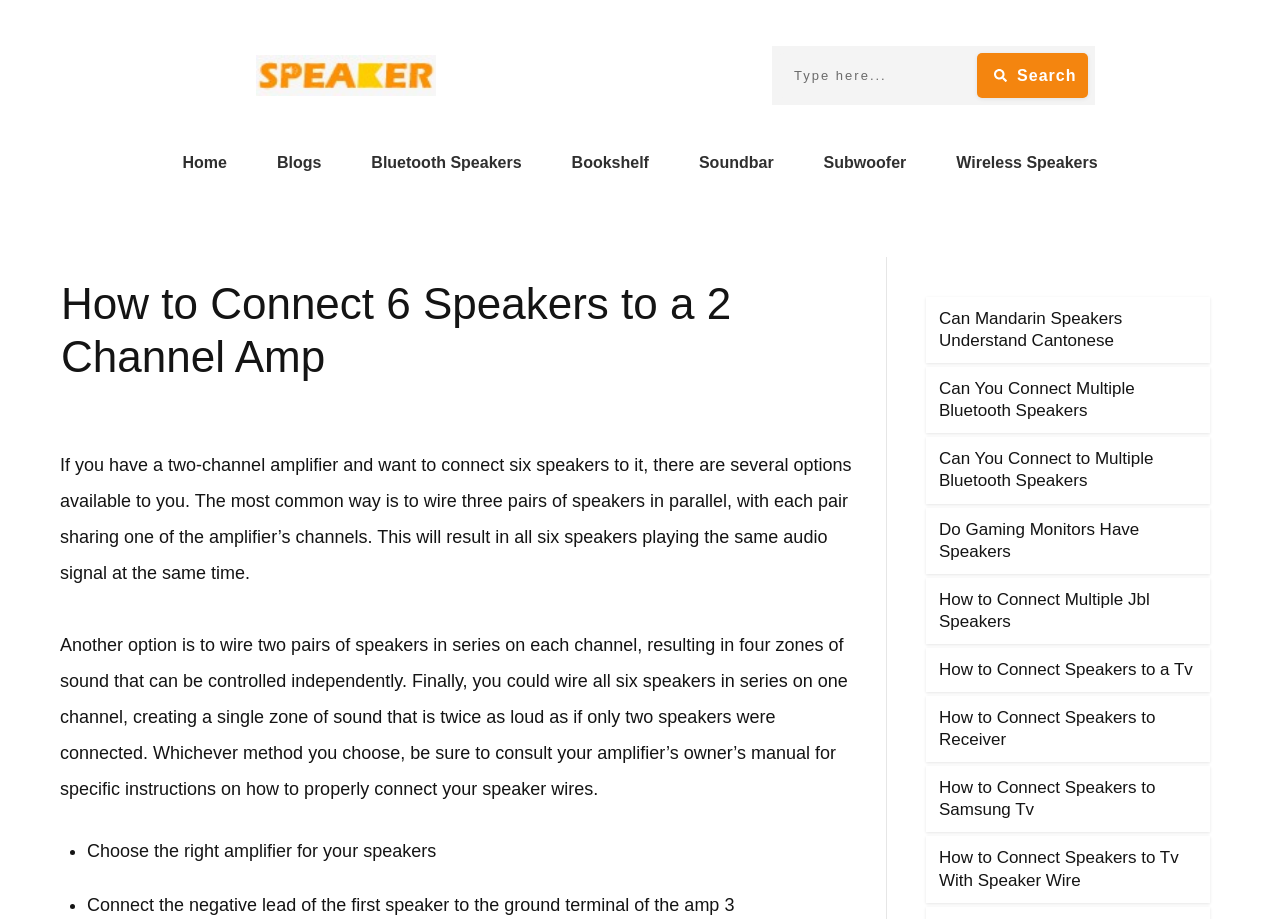What is the purpose of the search box on the webpage?
Provide a thorough and detailed answer to the question.

The search box on the webpage allows users to search for speaker-related topics, as evidenced by the presence of links to various speaker-related articles on the webpage.